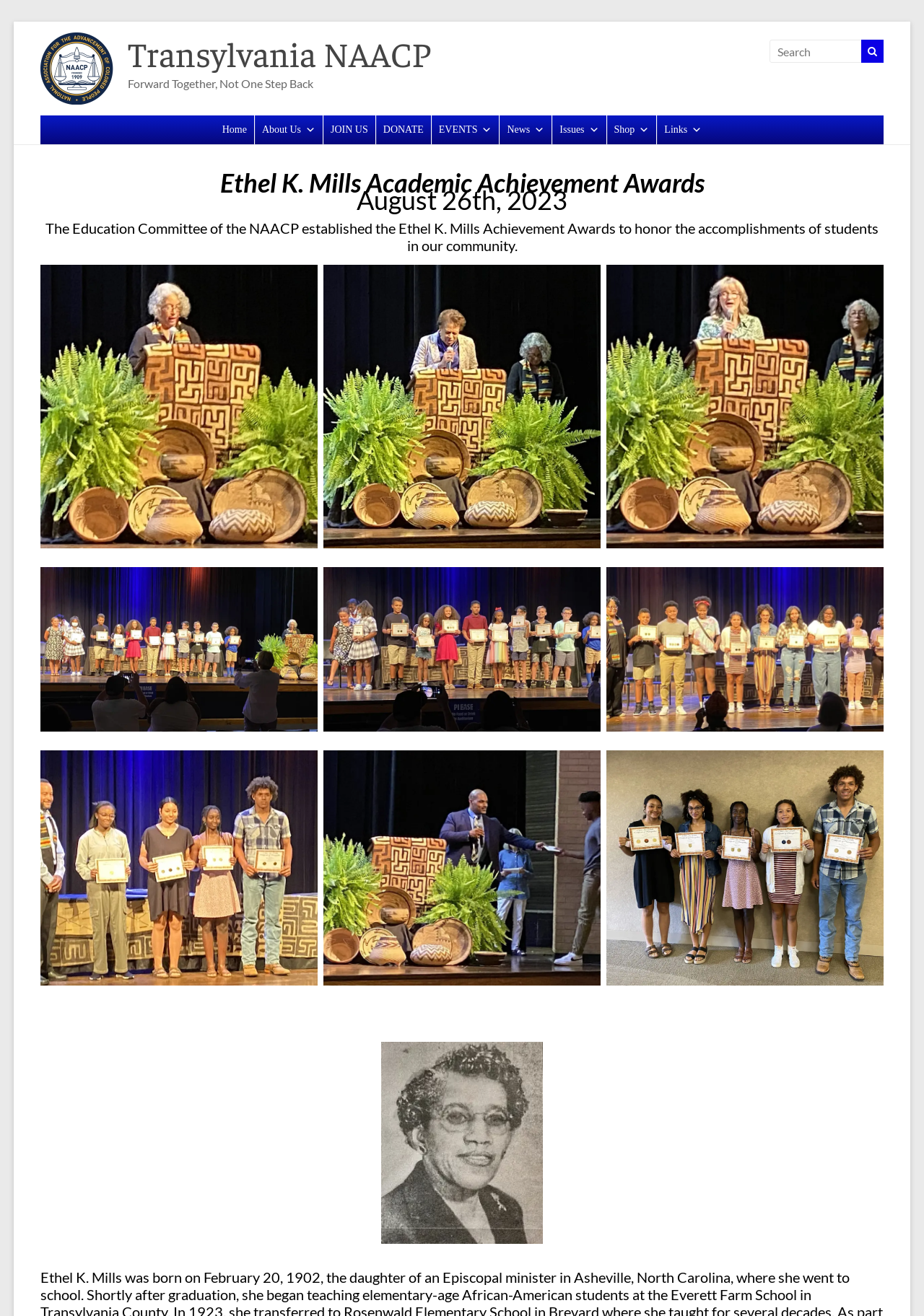Please look at the image and answer the question with a detailed explanation: How many figures are present on the webpage?

The webpage contains 9 figure elements, which can be identified by their bounding box coordinates and the fact that they are all nested within a parent figure element.